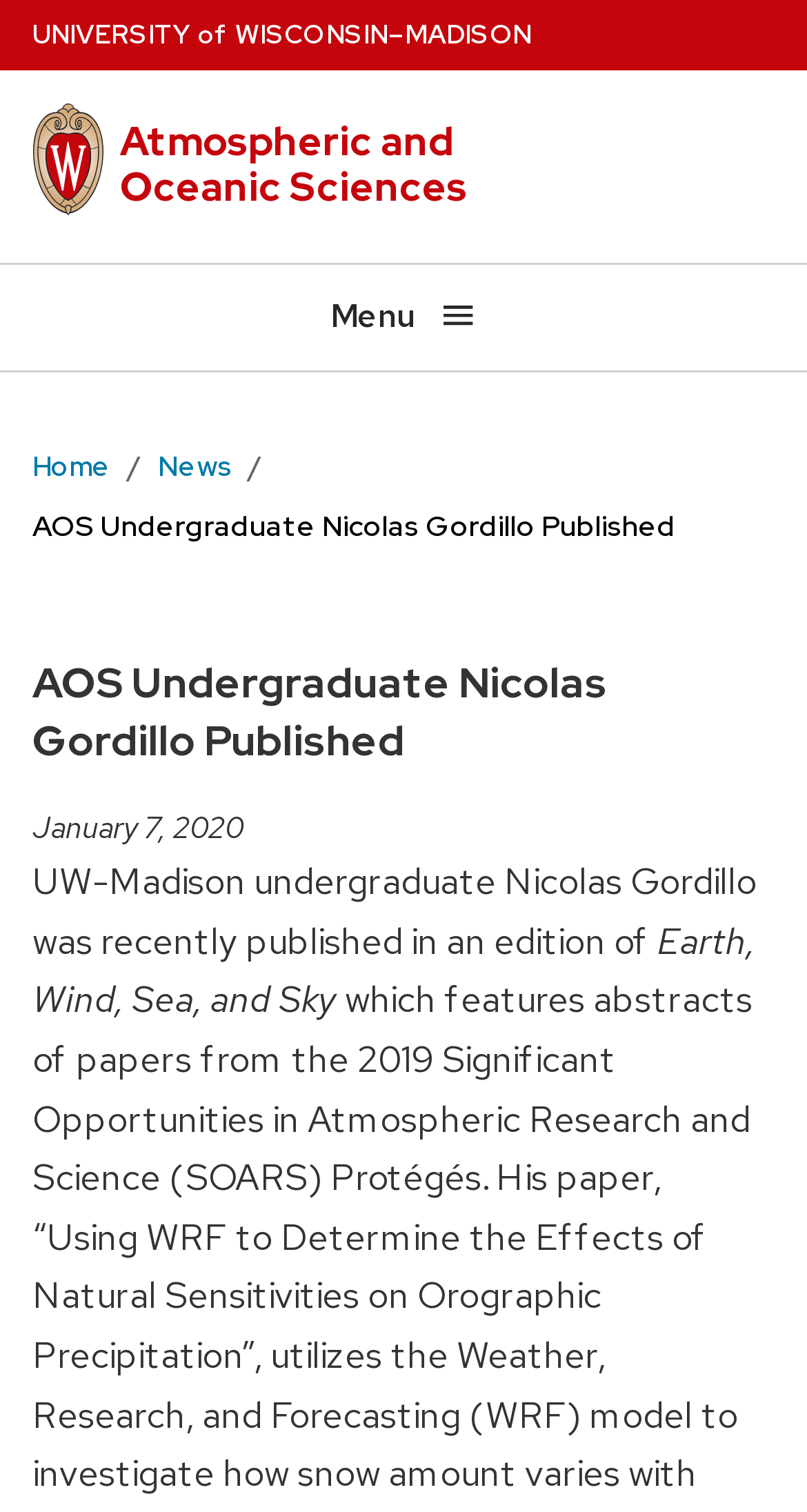Utilize the details in the image to give a detailed response to the question: What is the name of the department?

The department name is mentioned in the heading element, and it is also linked to another webpage. The department is part of the University of Wisconsin–Madison.